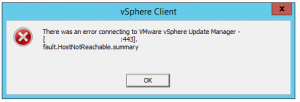Depict the image with a detailed narrative.

The image depicts an error message from the vSphere Client, indicating a connection failure to the VMware vSphere Update Manager. The message displays a prominent red error icon alongside the text: "There was an error connecting to VMware vSphere Update Manager - [fault.HostNotReachable.summary]." This suggests that there was a communication issue, likely due to the specified host being unreachable. Below the message, a button labeled "OK" is present, allowing the user to acknowledge the error and close the dialog. This scenario often arises in virtualized environments when there are network issues or misconfigurations affecting connectivity to the Update Manager.